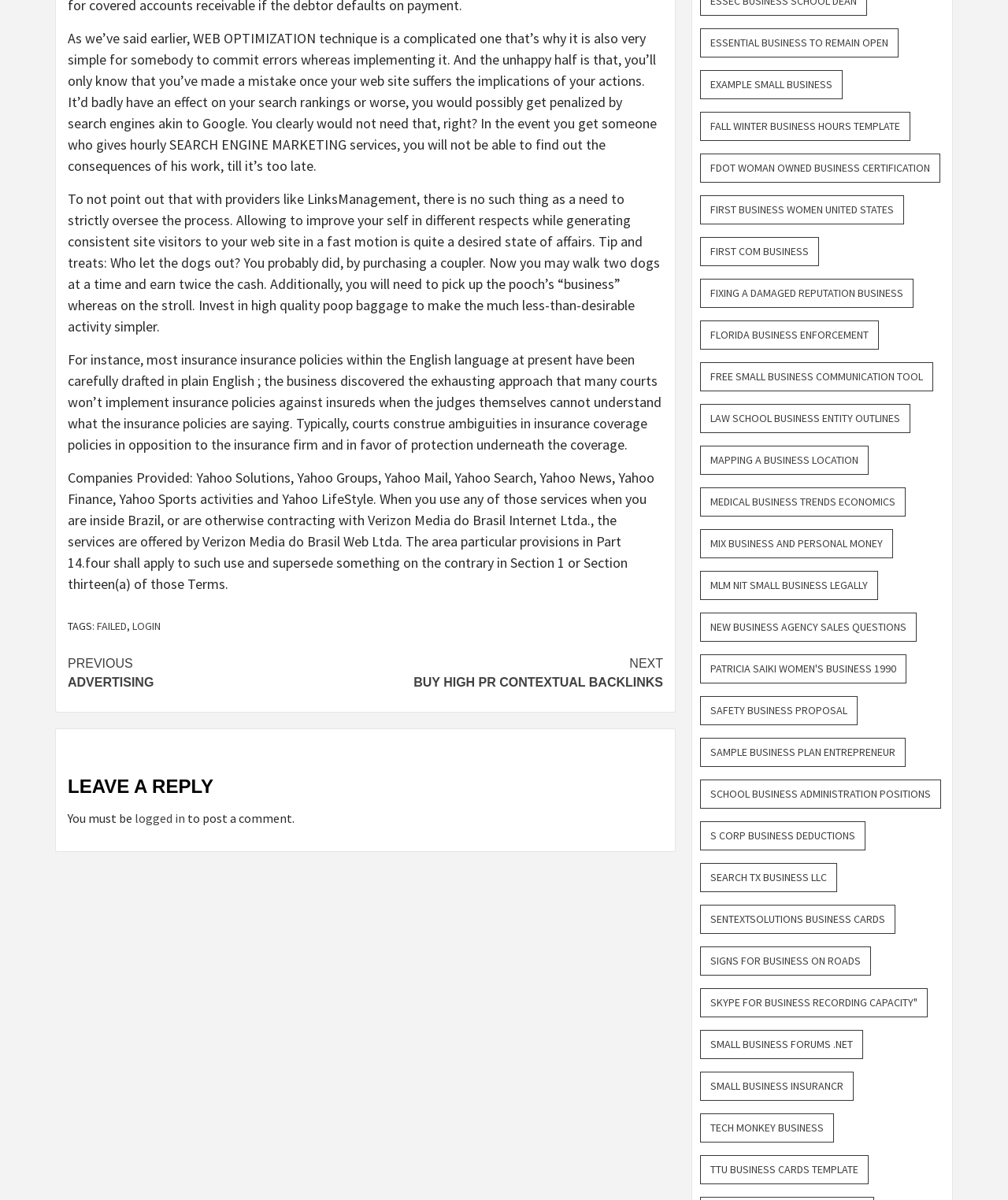What is the topic of the 'ESSENTIAL BUSINESS TO REMAIN OPEN' link?
Based on the image, answer the question with as much detail as possible.

The 'ESSENTIAL BUSINESS TO REMAIN OPEN' link appears to be related to the topic of business operations, possibly discussing essential businesses that need to remain open during certain circumstances.